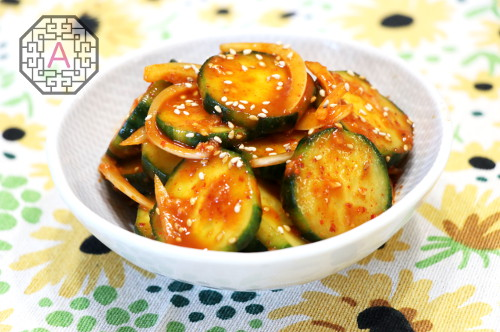Break down the image and describe every detail you can observe.

The image showcases a delicious serving of Spicy Cucumber ChoMuChim, a popular Korean side dish. The cucumbers are beautifully sliced and coated in a vibrant red chili sauce, garnished with sesame seeds, which adds a delightful texture. The dish is arranged in a simple, round white bowl against a lively floral background that enhances its visual appeal. This dish, characterized by its spicy, sweet, and sour flavors, is a perfect complement to various Korean meals, making it a favorite for many culinary enthusiasts. The accompanying description emphasizes its quick preparation and the joy of enjoying fresh cucumbers in this unique flavor combination.